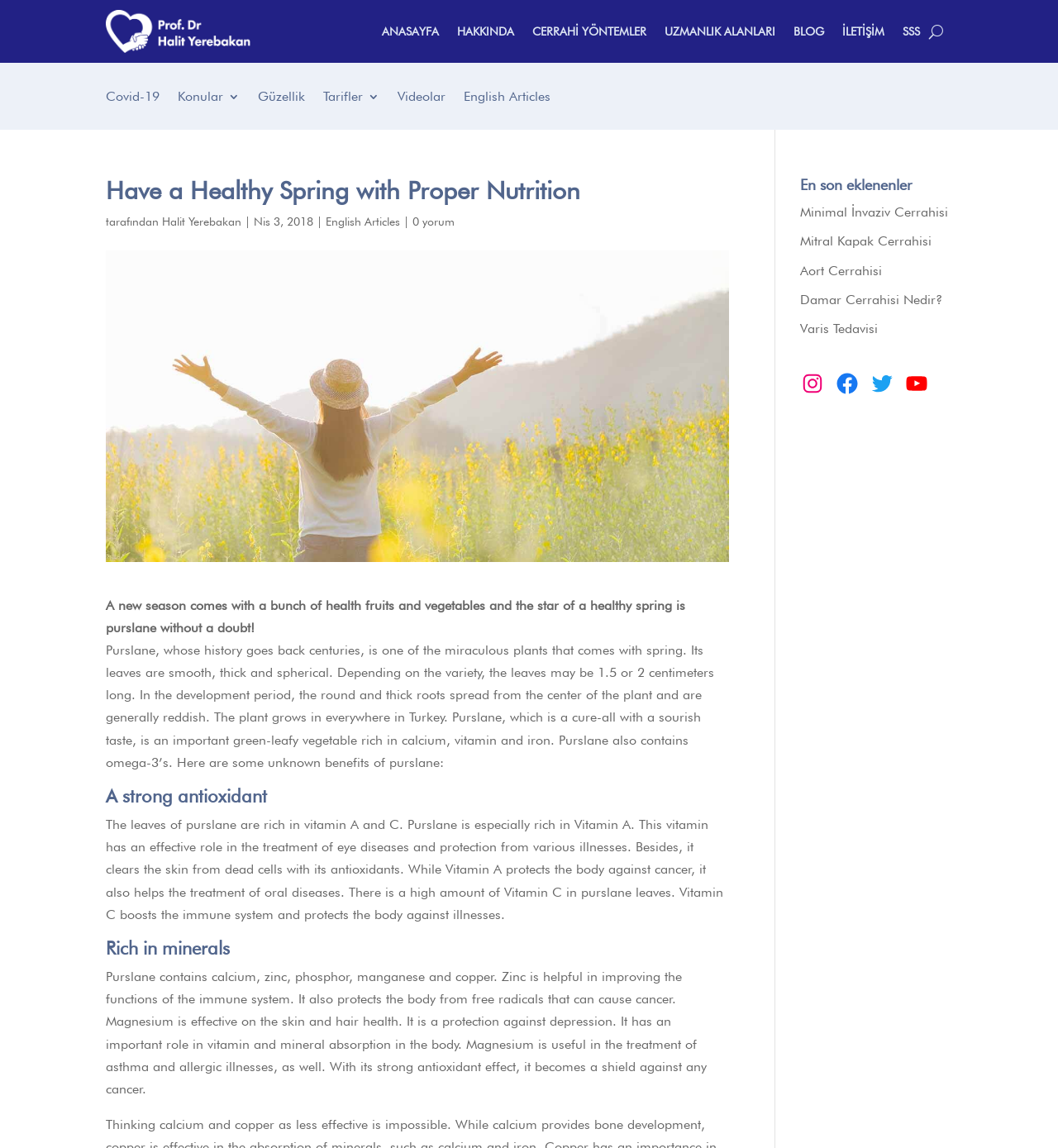Refer to the image and provide a thorough answer to this question:
What is the category of the article 'Minimal İnvaziv Cerrahisi'?

The article 'Minimal İnvaziv Cerrahisi' is categorized under 'Cerrahi Yöntemler' which is a link in the top navigation menu of the webpage.